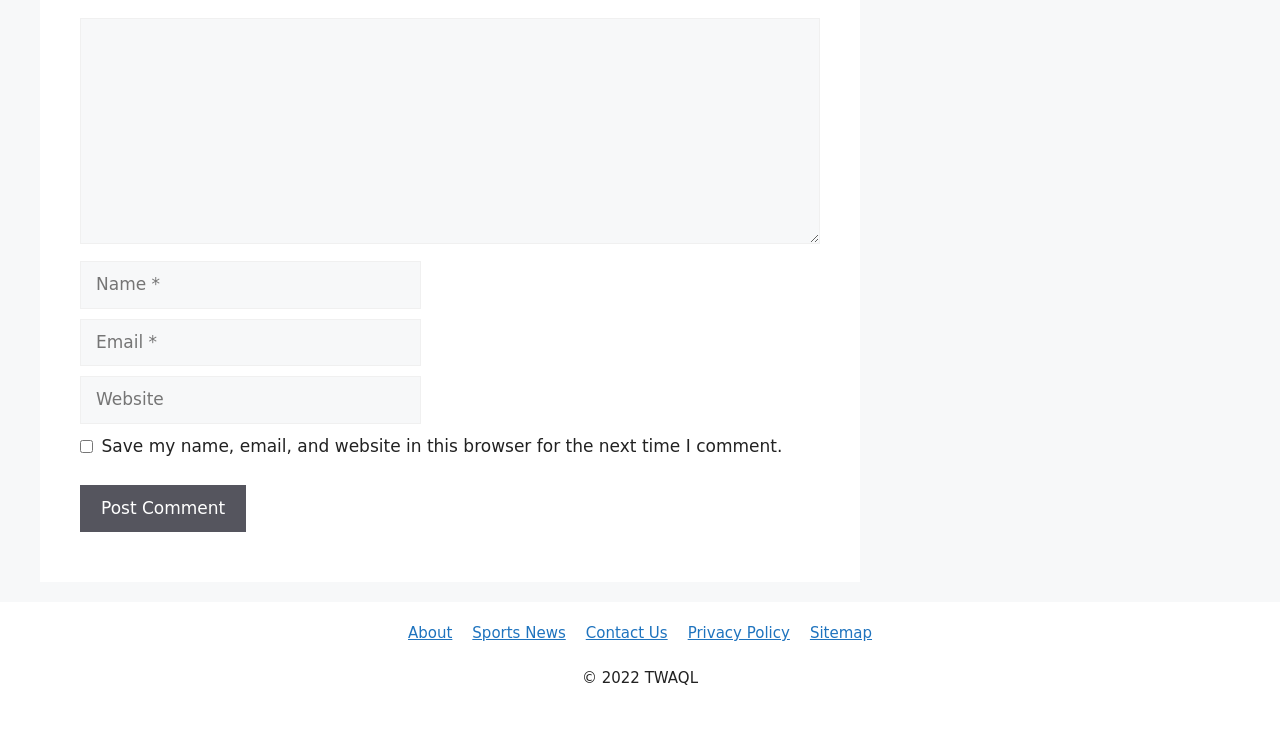Please predict the bounding box coordinates of the element's region where a click is necessary to complete the following instruction: "Enter a comment". The coordinates should be represented by four float numbers between 0 and 1, i.e., [left, top, right, bottom].

[0.062, 0.024, 0.641, 0.333]